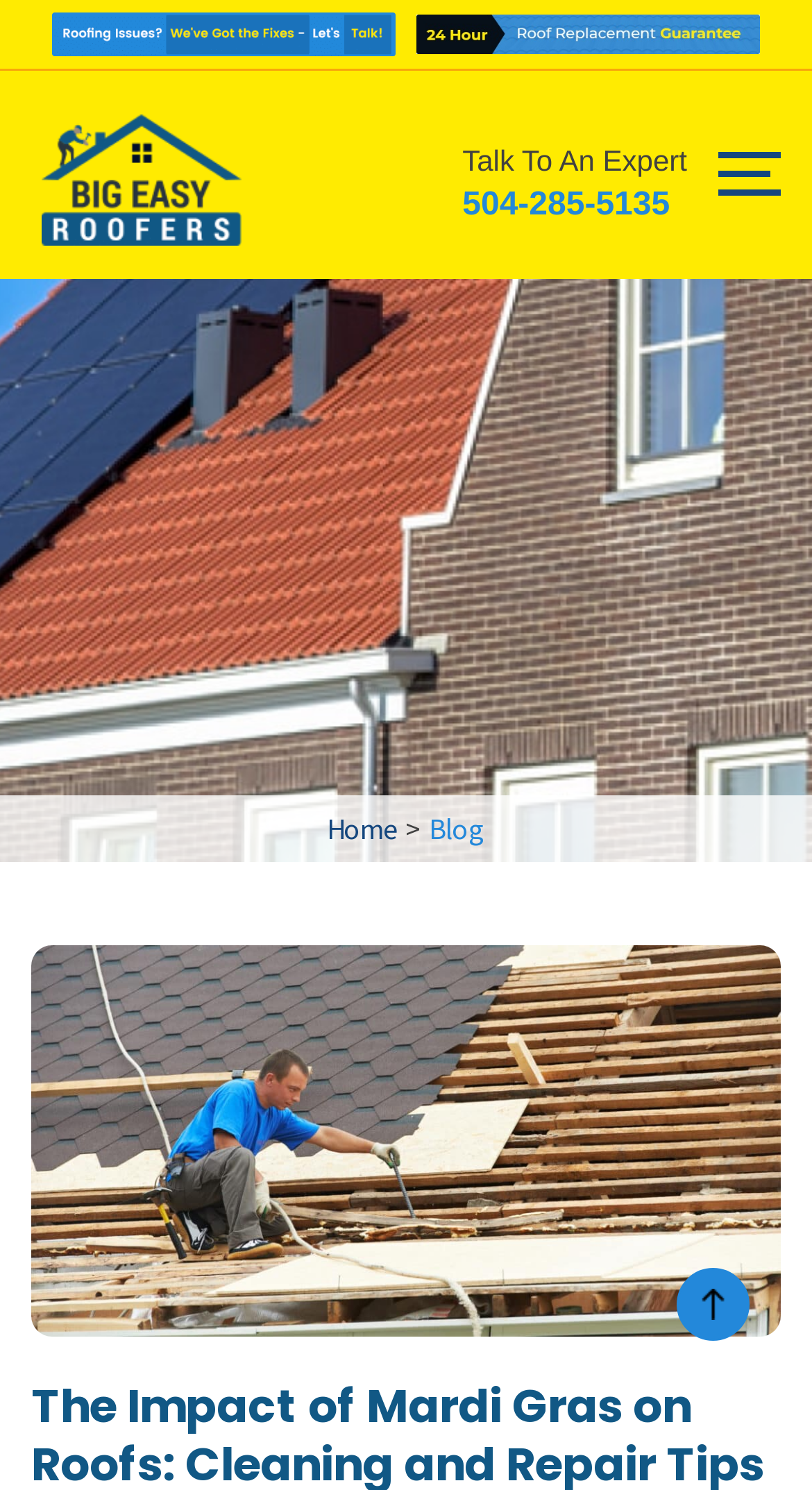Reply to the question with a single word or phrase:
What type of roofing is shown in the image?

Metal roofing